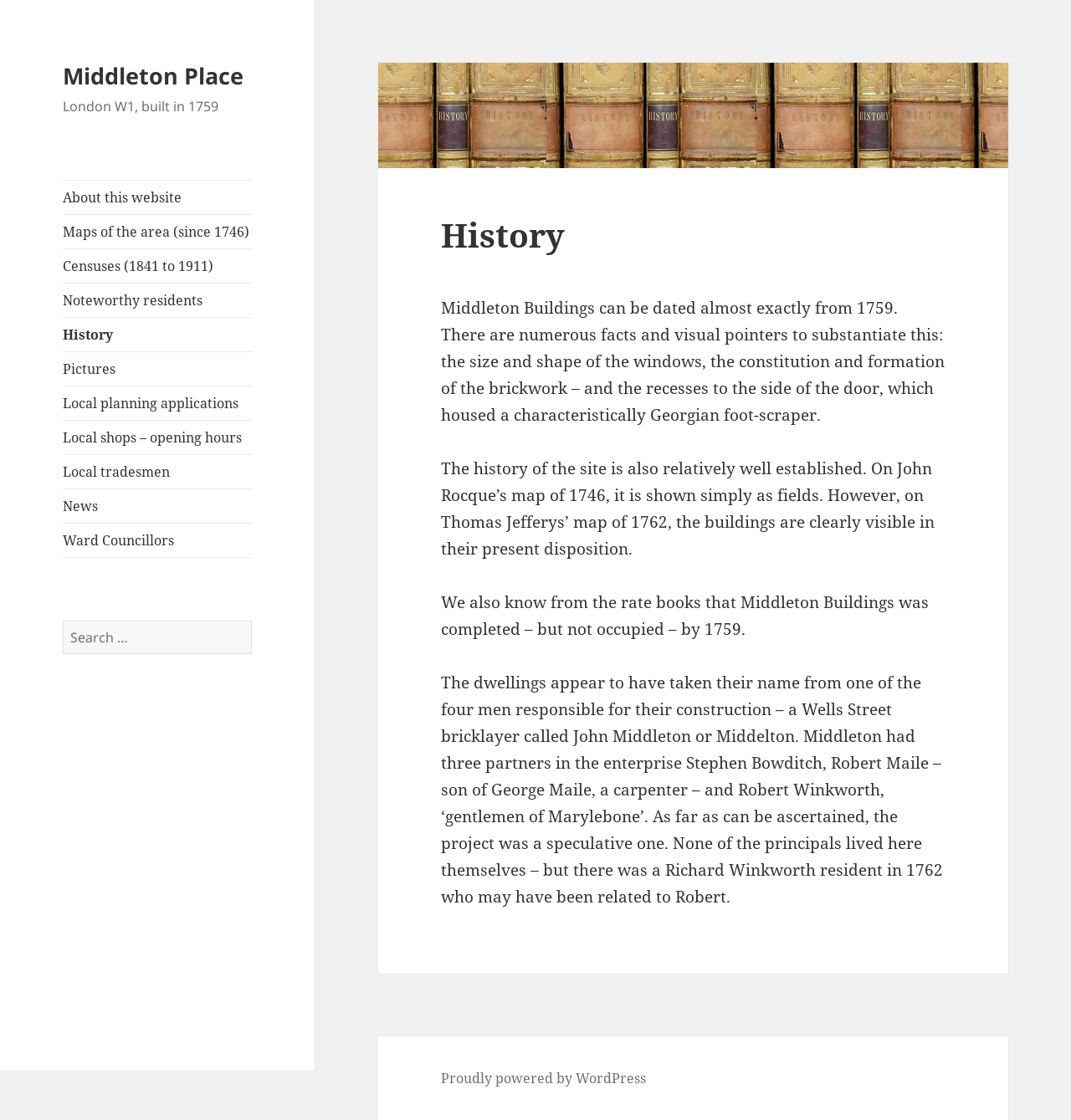Specify the bounding box coordinates of the area that needs to be clicked to achieve the following instruction: "View the pictures".

[0.059, 0.314, 0.235, 0.344]